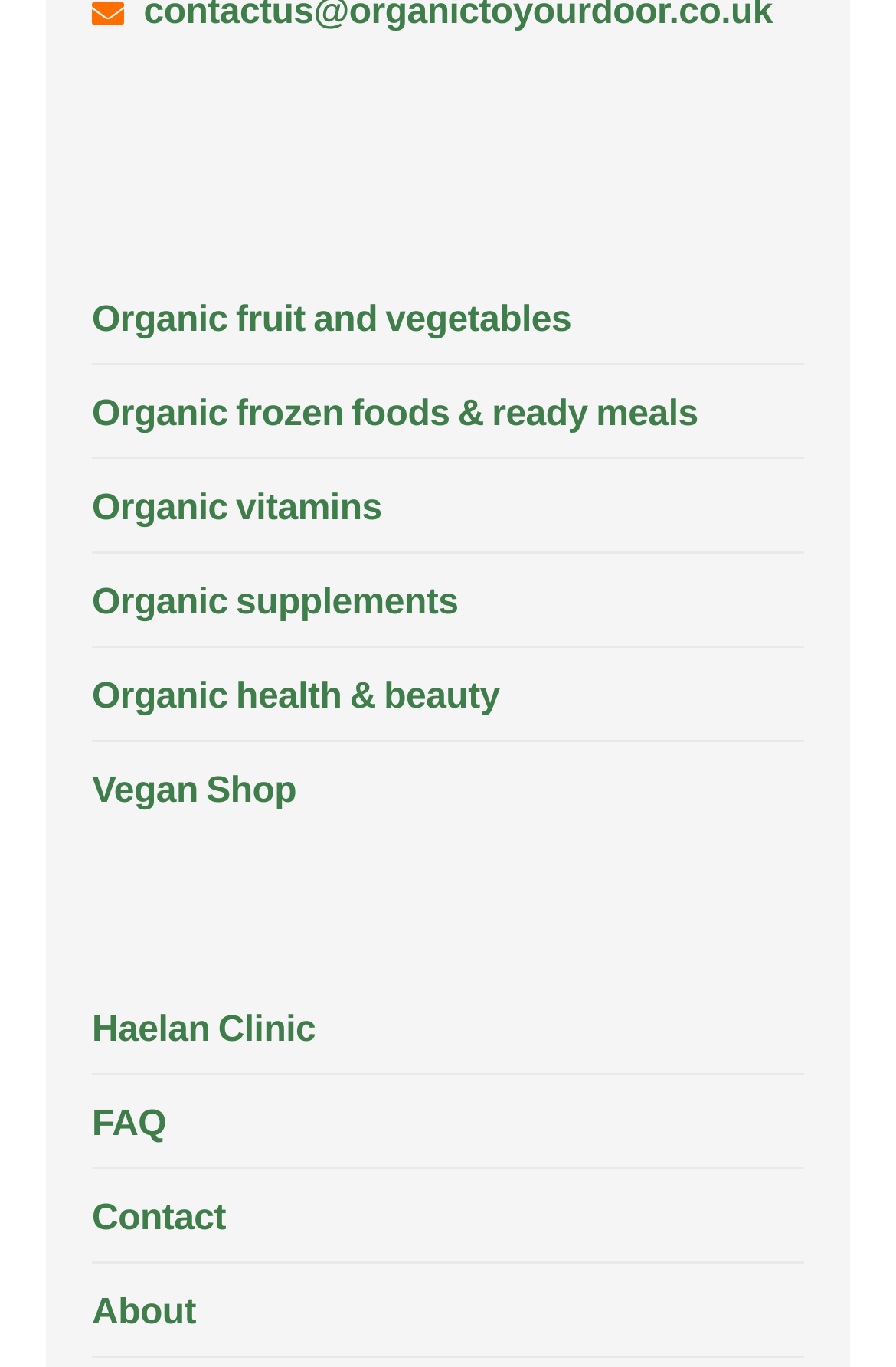Determine the bounding box for the UI element as described: "Organic supplements". The coordinates should be represented as four float numbers between 0 and 1, formatted as [left, top, right, bottom].

[0.103, 0.422, 0.897, 0.462]